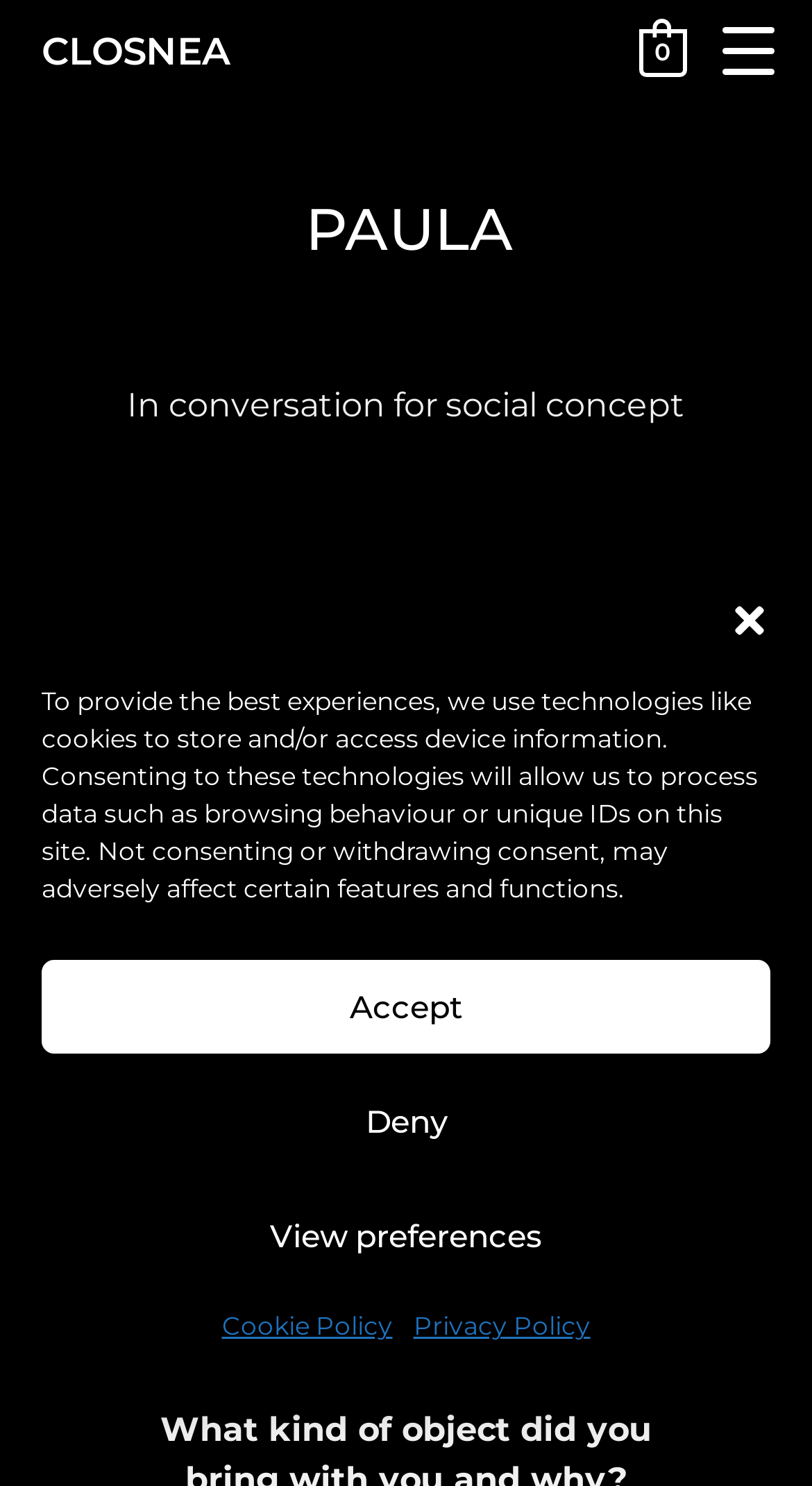Locate the bounding box coordinates of the clickable part needed for the task: "Click the CLOSNEA link".

[0.051, 0.018, 0.285, 0.05]